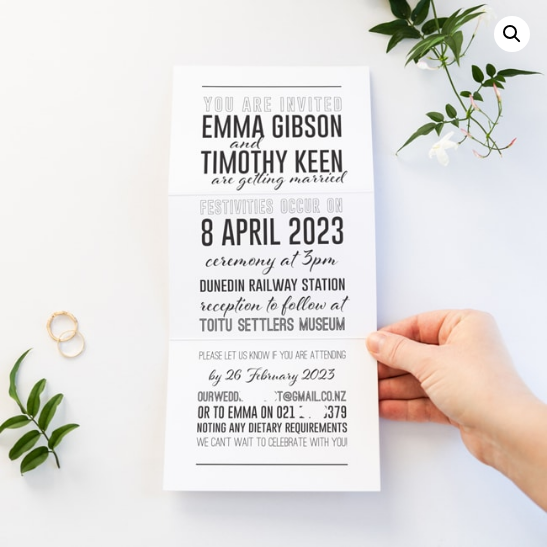Describe every important feature and element in the image comprehensively.

The image showcases an elegant wedding invitation design for Emma Gibson and Timothy Keen, announcing their upcoming marriage. The invitation features a clean, modern layout with bold typography emphasizing the names of the couple, the date of the festivities—April 8, 2023—and key details such as the ceremony time at 3 PM and the venues: Dunedin Railway Station and Toitu Settlers Museum for the reception. 

A hand is seen holding the invitation, which is set against a soft background with decorative green foliage and a golden ring, adding a touch of romance and sophistication. The invitation also includes a request for RSVP by February 26, 2023, along with contact information, making it both functional and stylish for wedding guests.